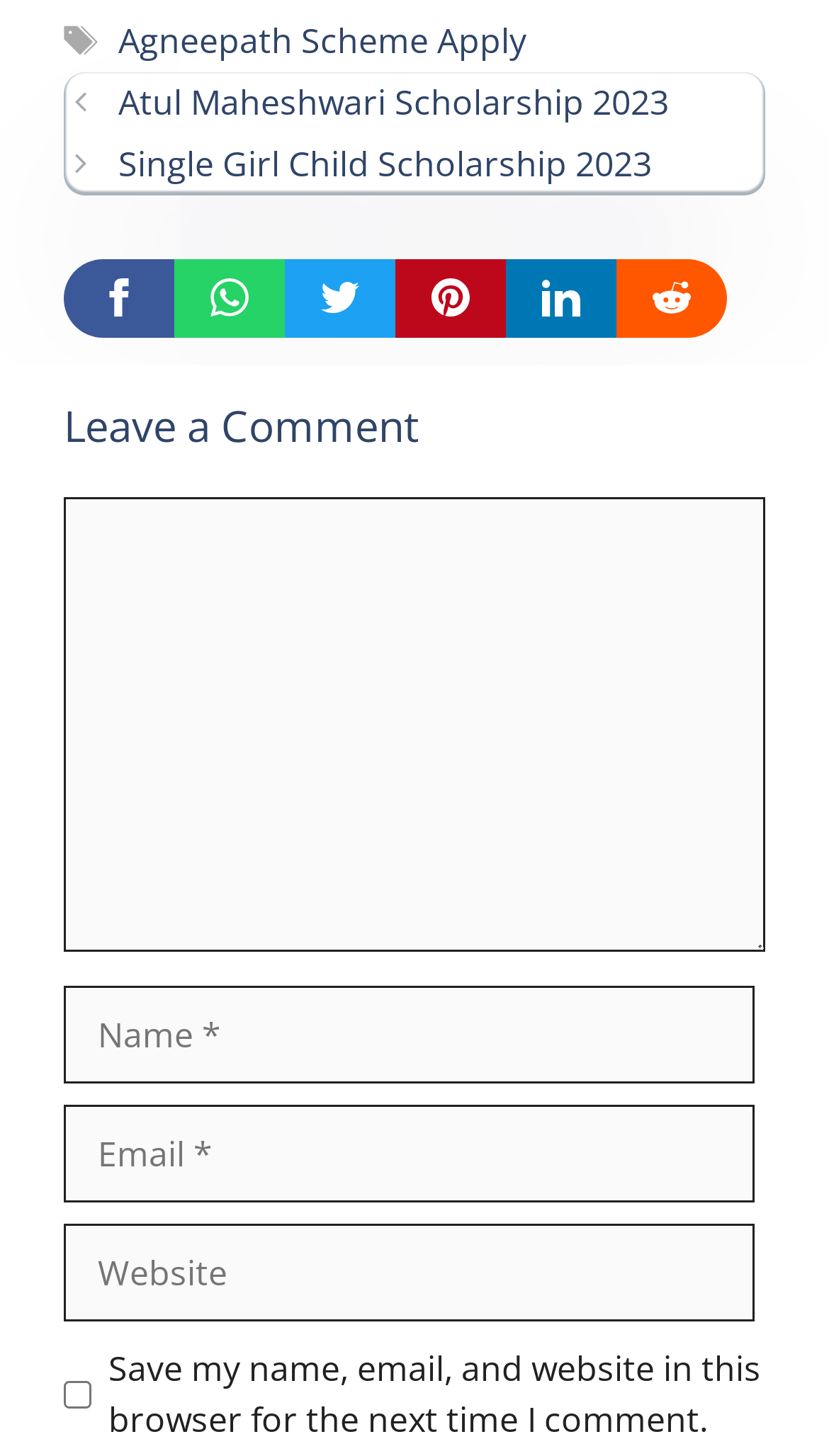Locate the coordinates of the bounding box for the clickable region that fulfills this instruction: "Check the 'Save my name, email, and website in this browser for the next time I comment' checkbox".

[0.077, 0.948, 0.11, 0.967]